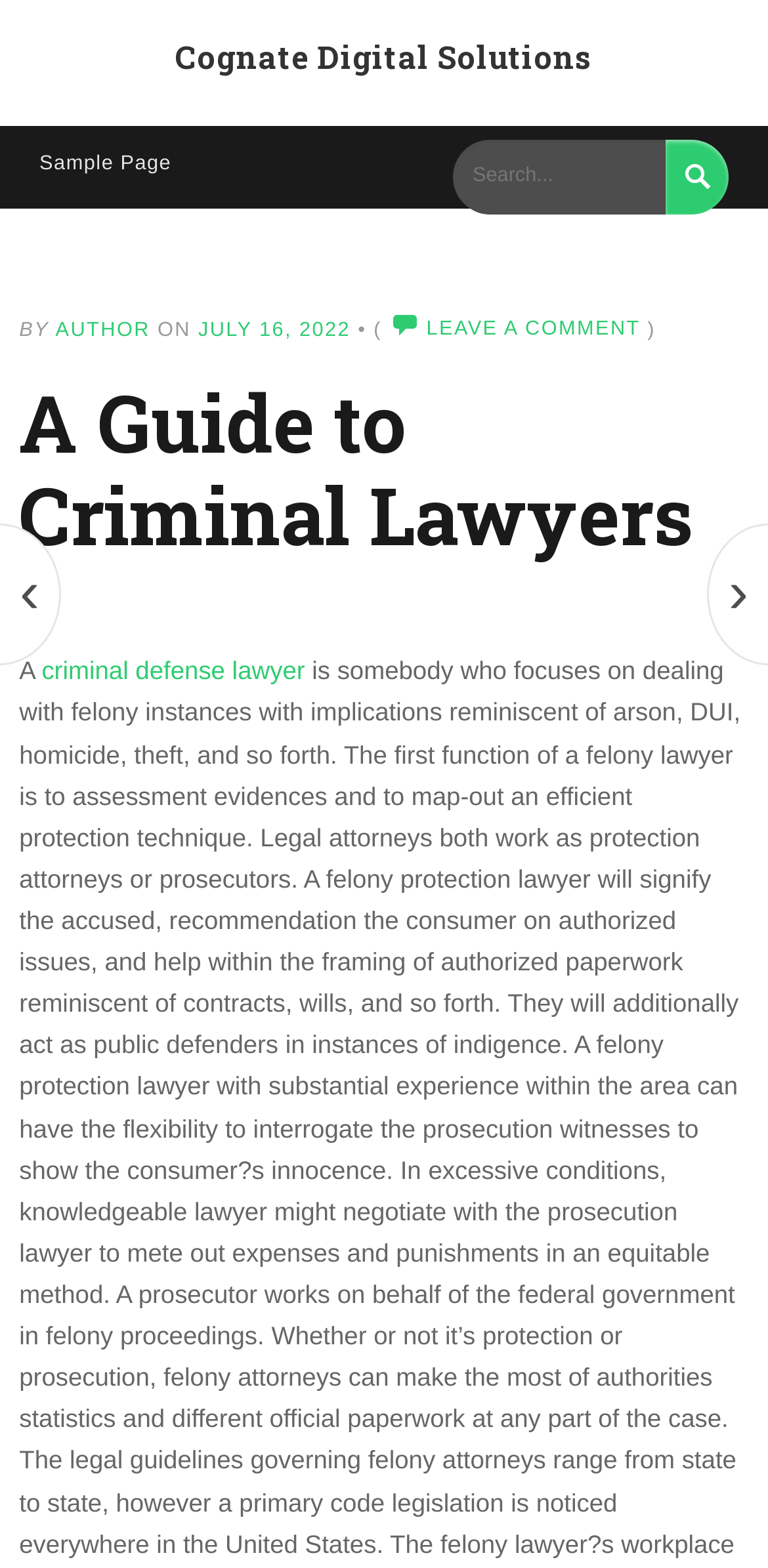Determine the bounding box coordinates of the element's region needed to click to follow the instruction: "go to the next page". Provide these coordinates as four float numbers between 0 and 1, formatted as [left, top, right, bottom].

[0.921, 0.333, 1.0, 0.424]